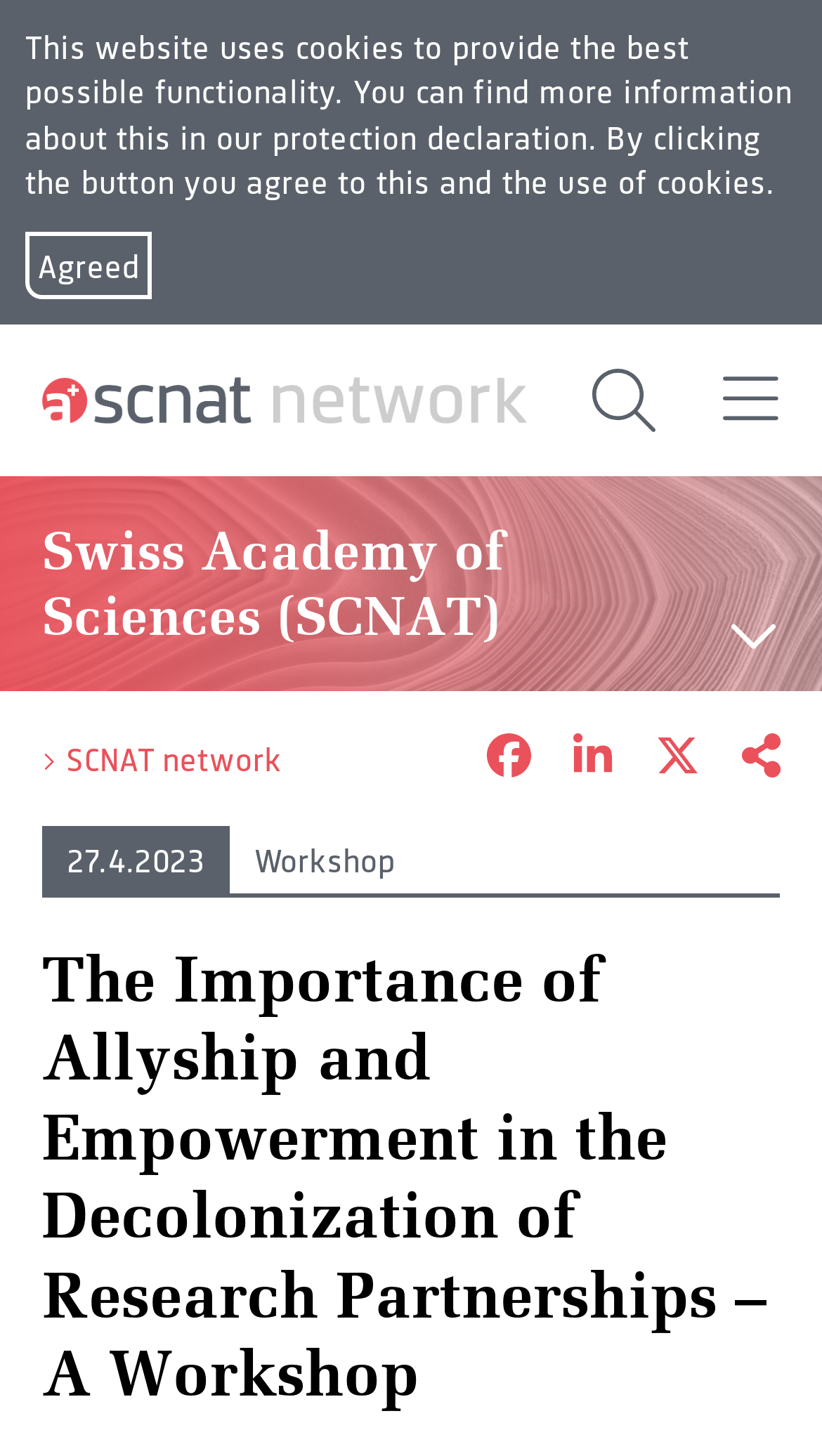What is the date of the workshop?
Answer the question with a single word or phrase derived from the image.

27.4.2023